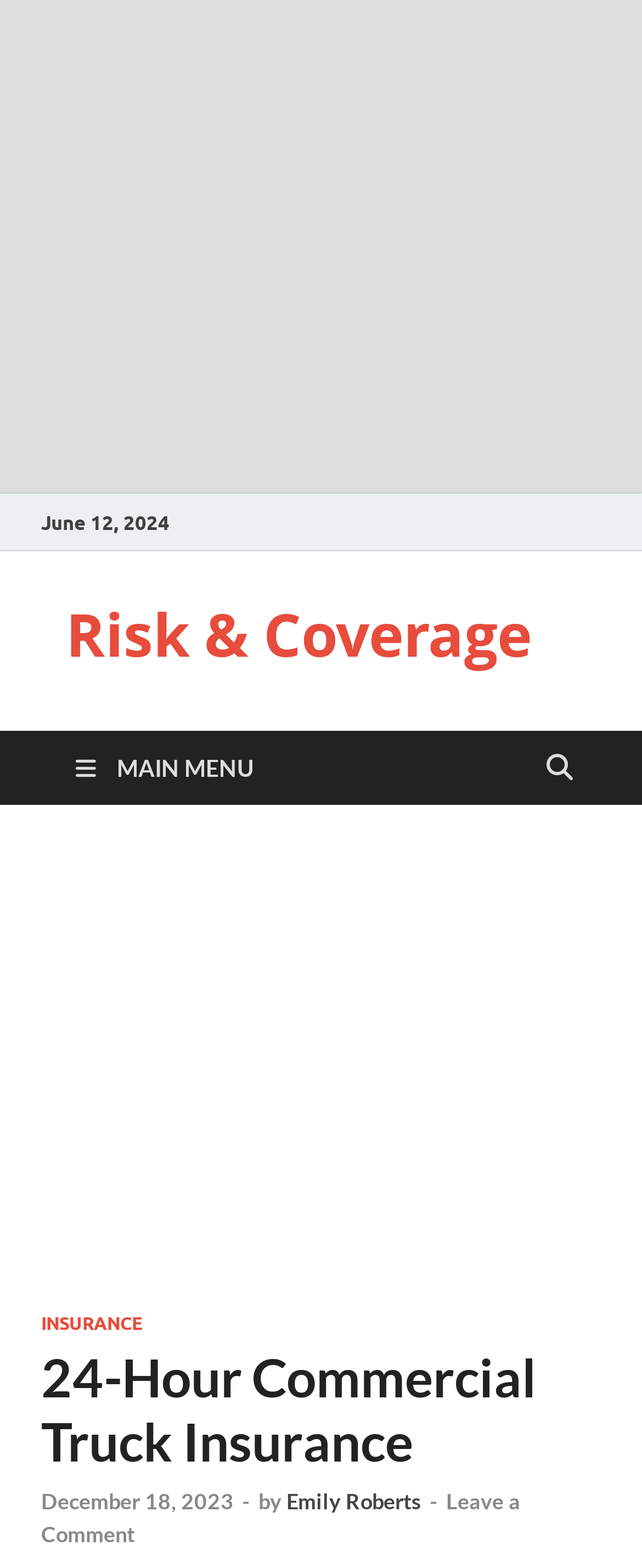Extract the main heading text from the webpage.

24-Hour Commercial Truck Insurance